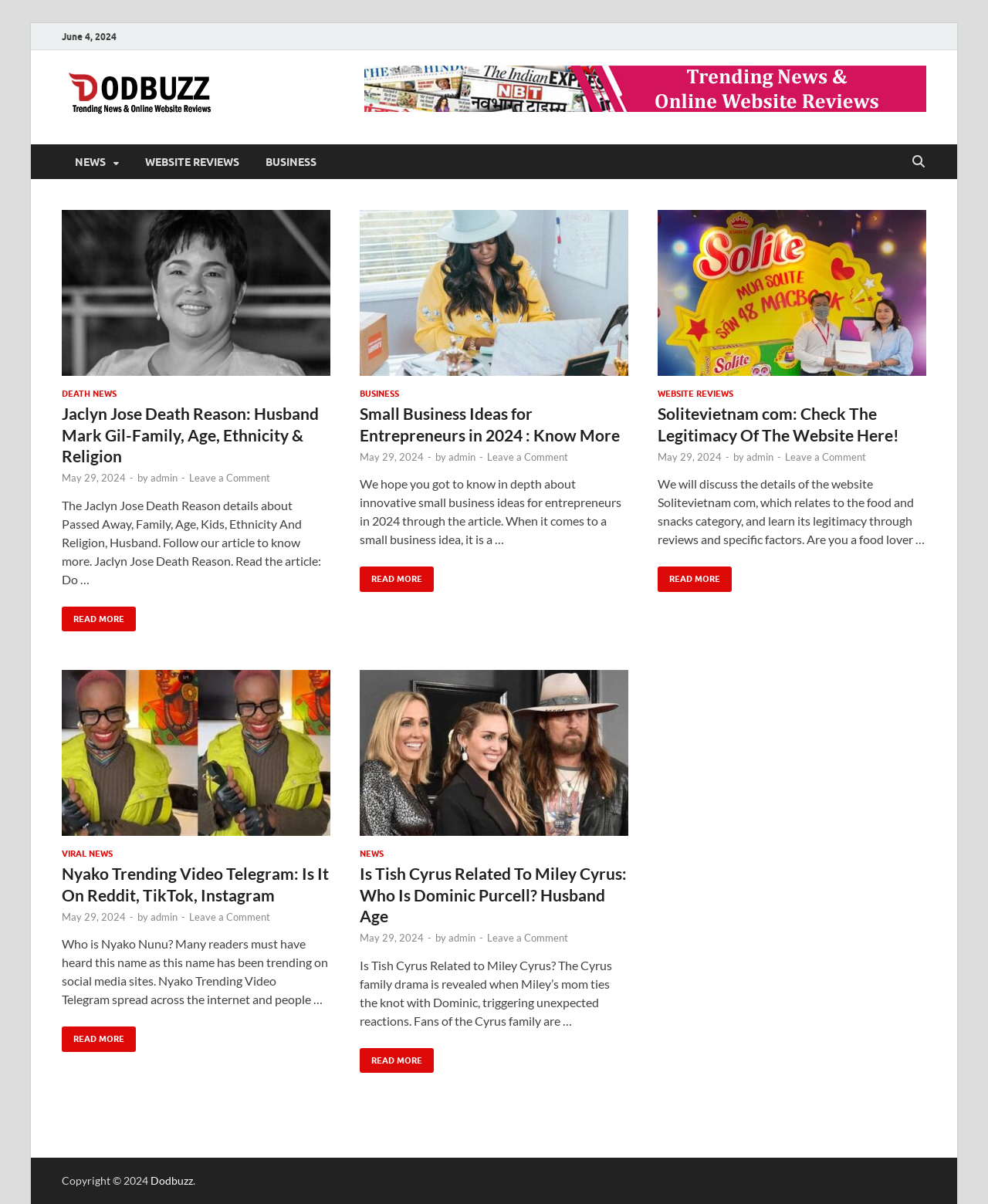Convey a detailed summary of the webpage, mentioning all key elements.

The webpage is titled "Dodbuzz - Trending News & Online Website Reviews" and features a header section with a logo, navigation links, and a date "June 4, 2024". Below the header, there is a banner advertisement. 

The main content area is divided into four columns, each containing a news article or website review. The articles are arranged in a grid layout, with three rows and four columns. Each article has a heading, a brief summary, and a "Read More" link. The articles cover various topics, including news, business, and website reviews.

The first article in the top-left corner is about Jaclyn Jose's death reason, with a heading "Jaclyn Jose Death Reason: Husband Mark Gil-Family, Age, Ethnicity & Religion". The second article in the top-center is about small business ideas for entrepreneurs in 2024, with a heading "Small Business Ideas for Entrepreneurs in 2024 : Know More". The third article in the top-right corner is a review of the website Solitevietnam.com, with a heading "Solitevietnam com: Check The Legitimacy Of The Website Here!". 

The second row of articles includes one about Nyako Trending Video Telegram, with a heading "Nyako Trending Video Telegram: Is It On Reddit, TikTok, Instagram", and another about Is Tish Cyrus Related To Miley Cyrus, with a heading "Is Tish Cyrus Related To Miley Cyrus: Who Is Dominic Purcell? Husband Age". 

There are also navigation links at the top of the page, including "NEWS", "WEBSITE REVIEWS", and "BUSINESS", which allow users to filter the content by category. A search icon is located at the top-right corner of the page.